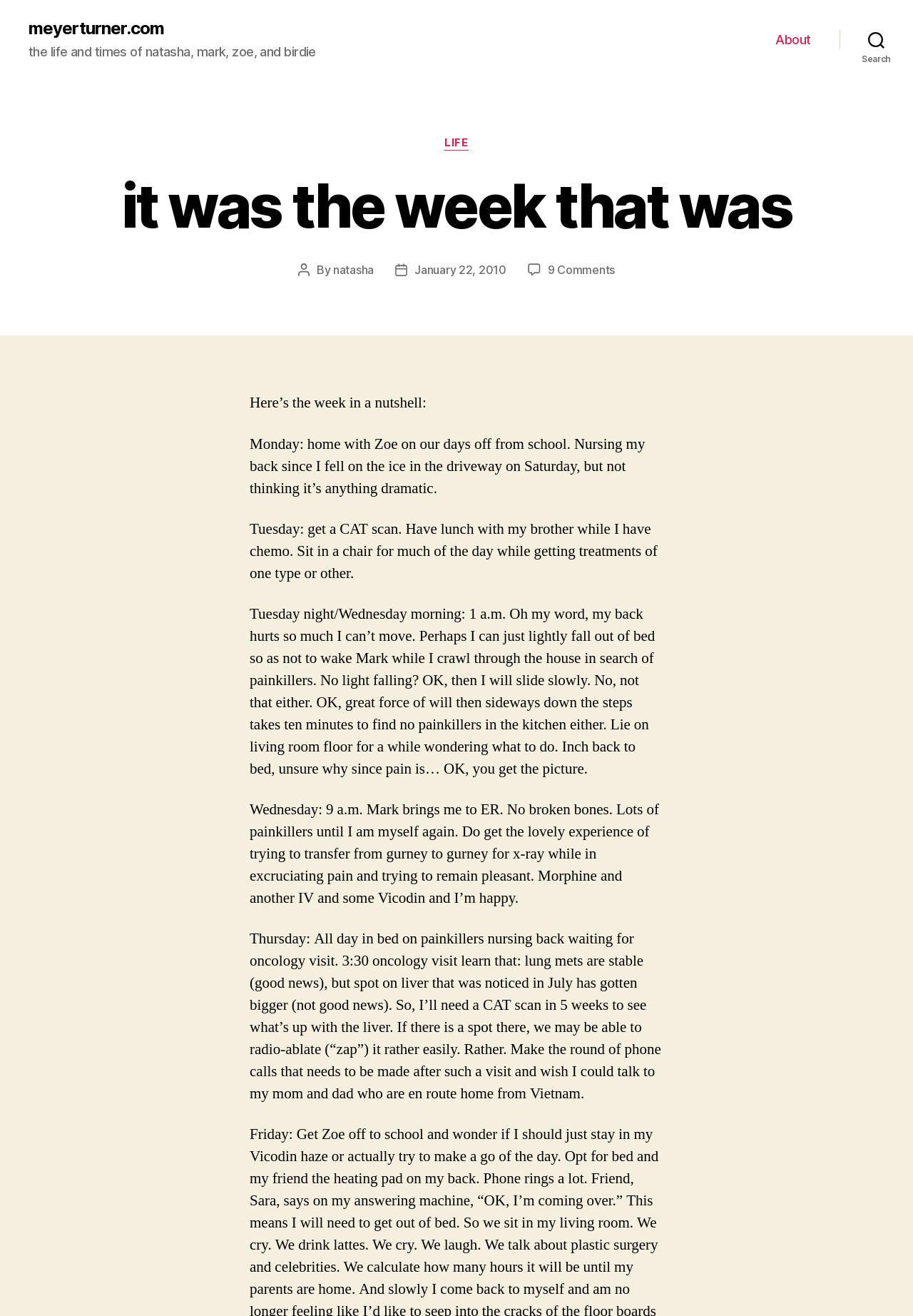Bounding box coordinates should be in the format (top-left x, top-left y, bottom-right x, bottom-right y) and all values should be floating point numbers between 0 and 1. Determine the bounding box coordinate for the UI element described as: meyerturner.com

[0.031, 0.015, 0.18, 0.028]